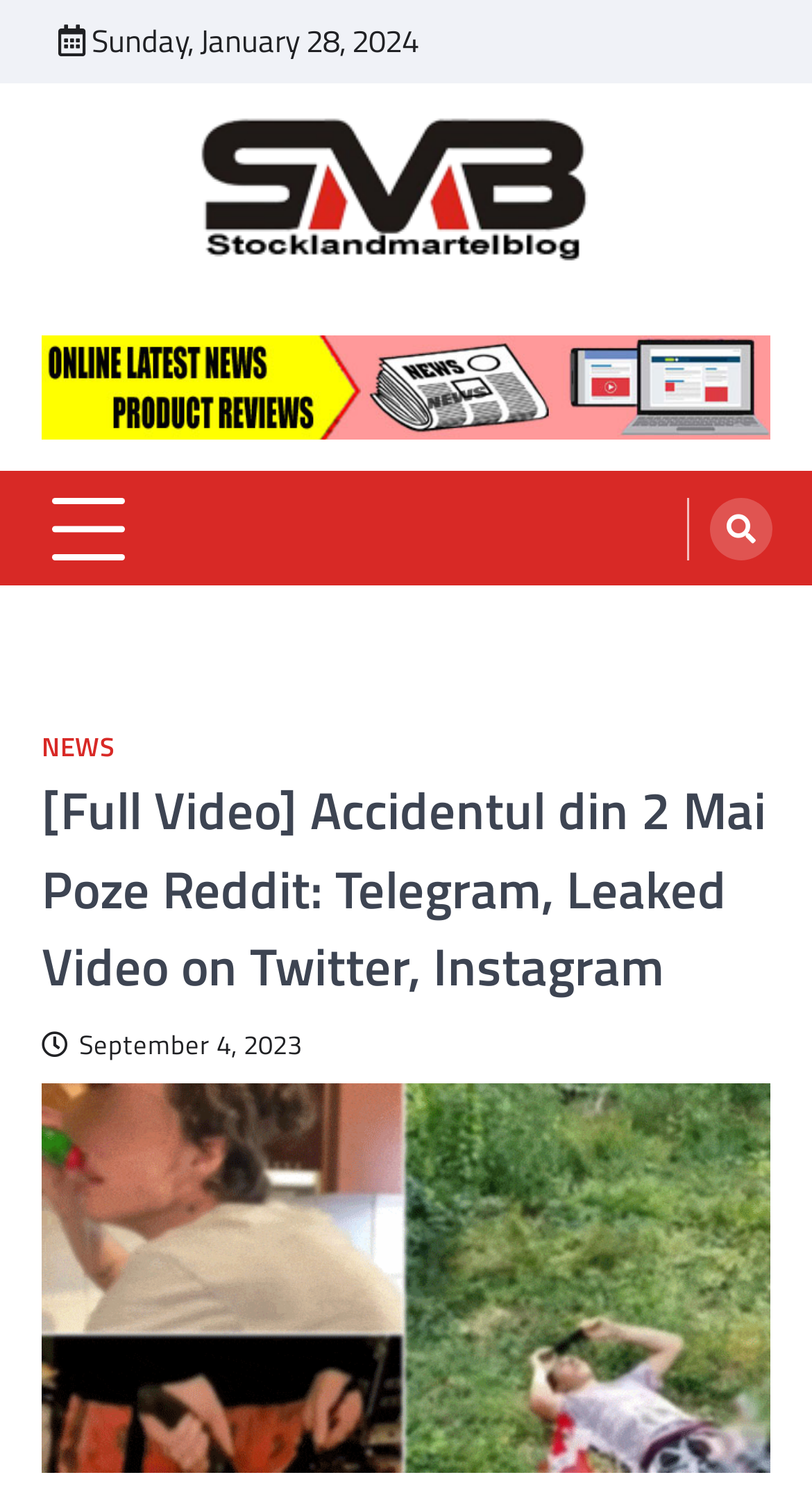Deliver a detailed narrative of the webpage's visual and textual elements.

The webpage appears to be a news article or blog post with a focus on a specific incident, "Accidentul din 2 Mai Poze Reddit". At the top left, there is a date displayed, "Sunday, January 28, 2024". Next to the date, there is a header logo, which is an image, and a heading that reads "stocklandmartelblog – Latest News & Online Reviews". Below the header, there is a subheading "Latest News Blog".

On the top right, there is an advertisement image that takes up a significant portion of the screen. Below the advertisement, there is a button with no text, and a link with a font awesome icon, which is likely a navigation or menu button.

The main content of the webpage is a news article or blog post with a heading that reads "[Full Video] Accidentul din 2 Mai Poze Reddit: Telegram, Leaked Video on Twitter, Instagram". The article is dated "September 4, 2023". Below the heading, there is an image related to the article, which takes up most of the screen.

There are also several links and navigation elements on the page, including a link to the "NEWS" section, and a link with a font awesome icon that may lead to a search or filter function. Overall, the webpage appears to be a news article or blog post with a focus on a specific incident, surrounded by navigation and advertising elements.